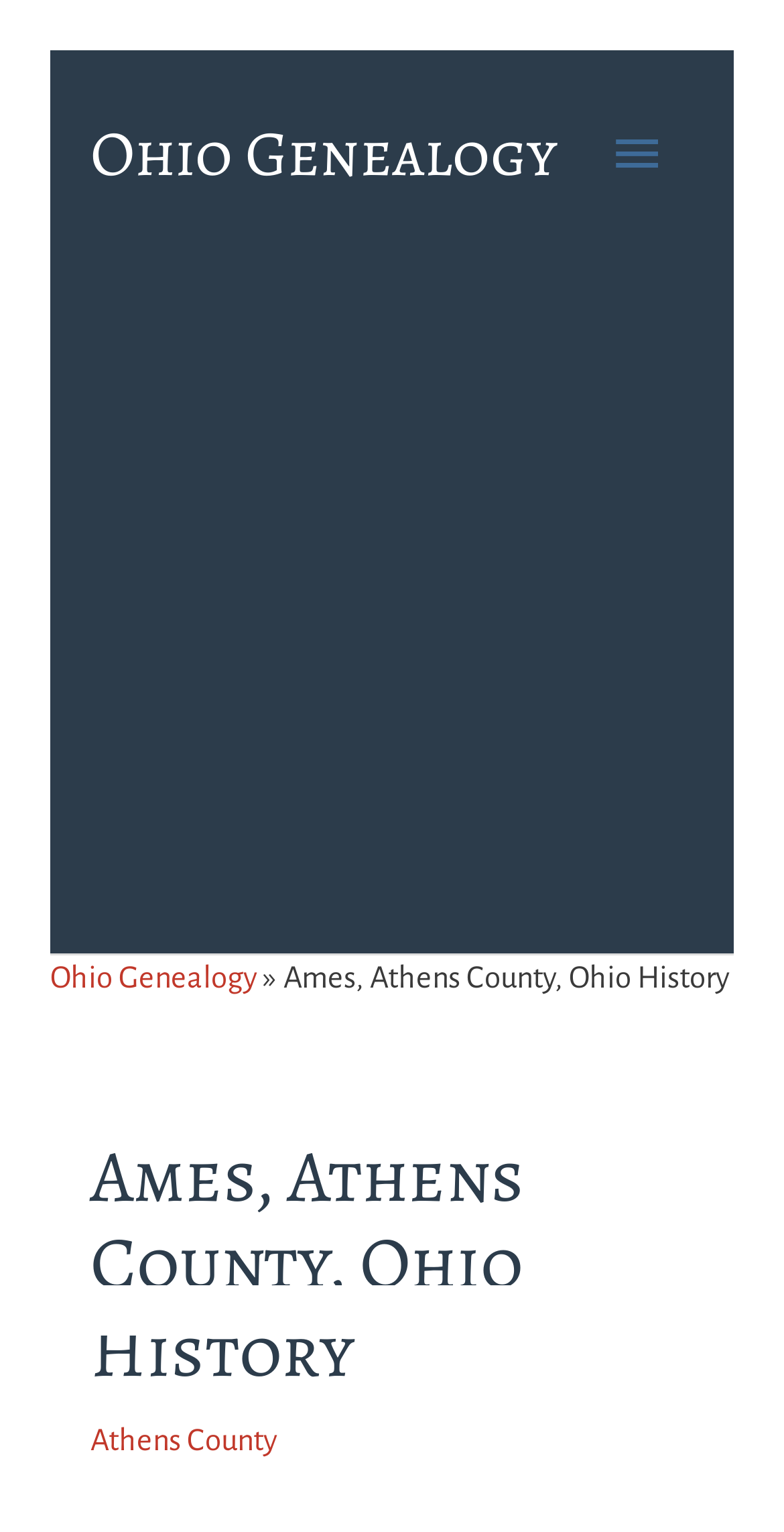Mark the bounding box of the element that matches the following description: "aria-label="Advertisement" name="aswift_1" title="Advertisement"".

[0.0, 0.161, 1.0, 0.588]